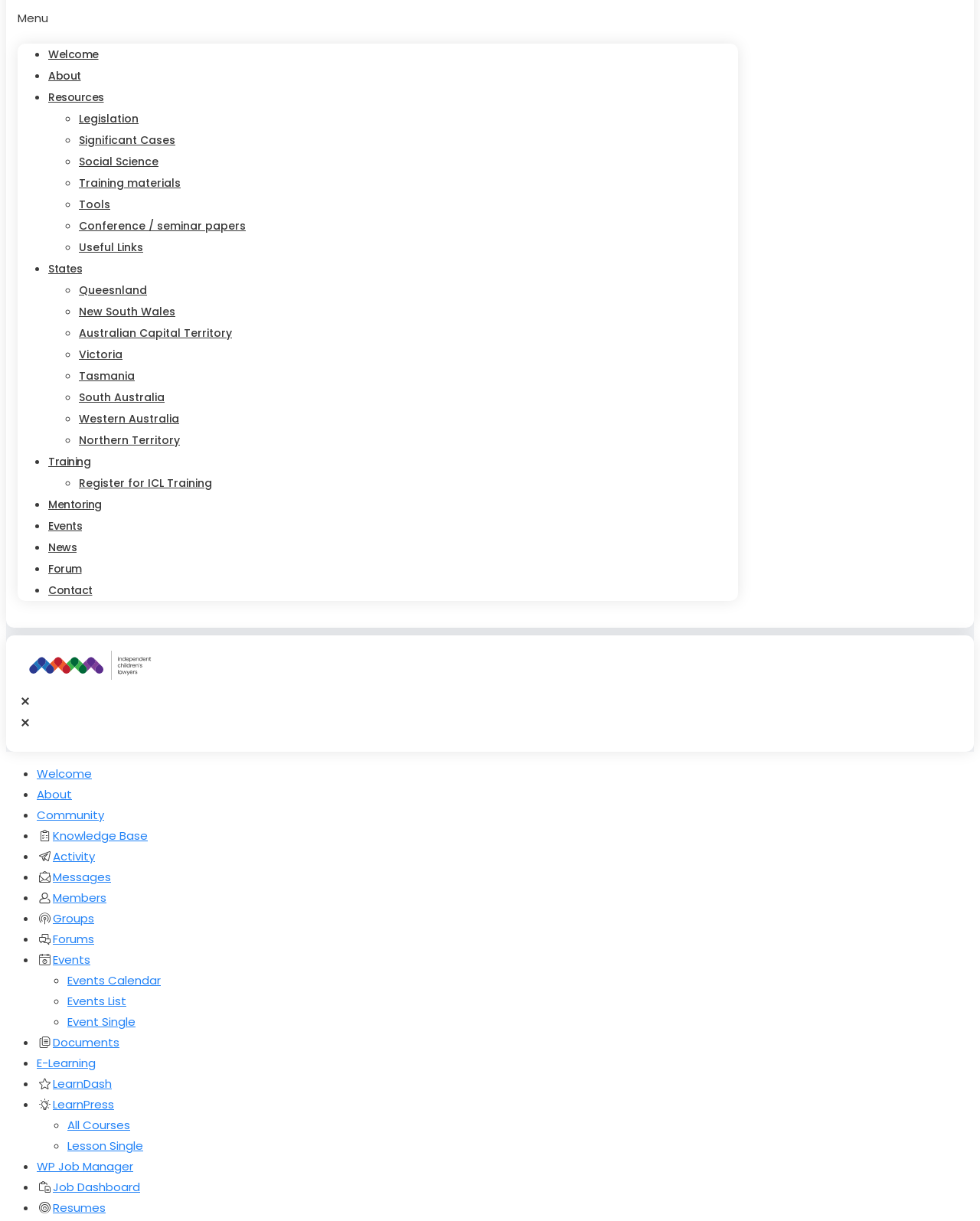Determine the coordinates of the bounding box for the clickable area needed to execute this instruction: "Access the LearnDash page".

[0.054, 0.881, 0.114, 0.894]